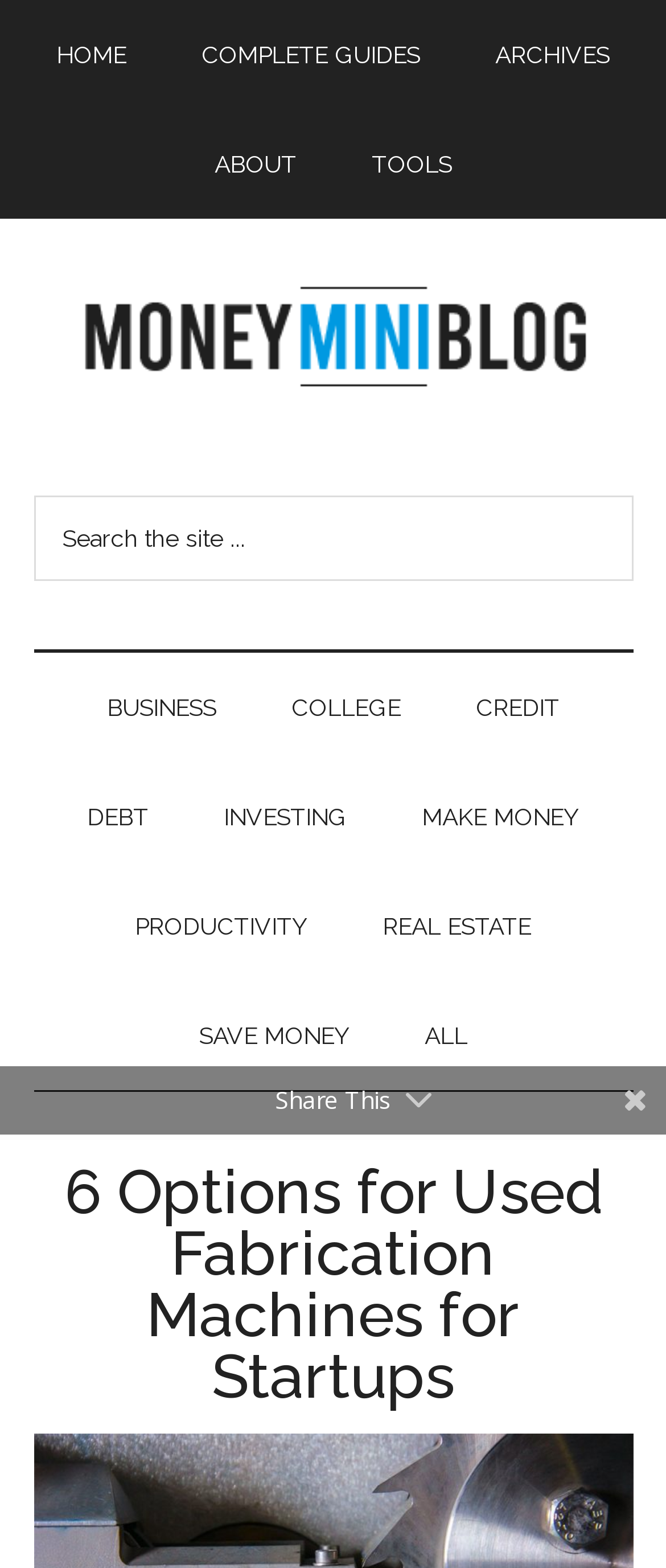Please locate the clickable area by providing the bounding box coordinates to follow this instruction: "read about business".

[0.109, 0.416, 0.376, 0.486]